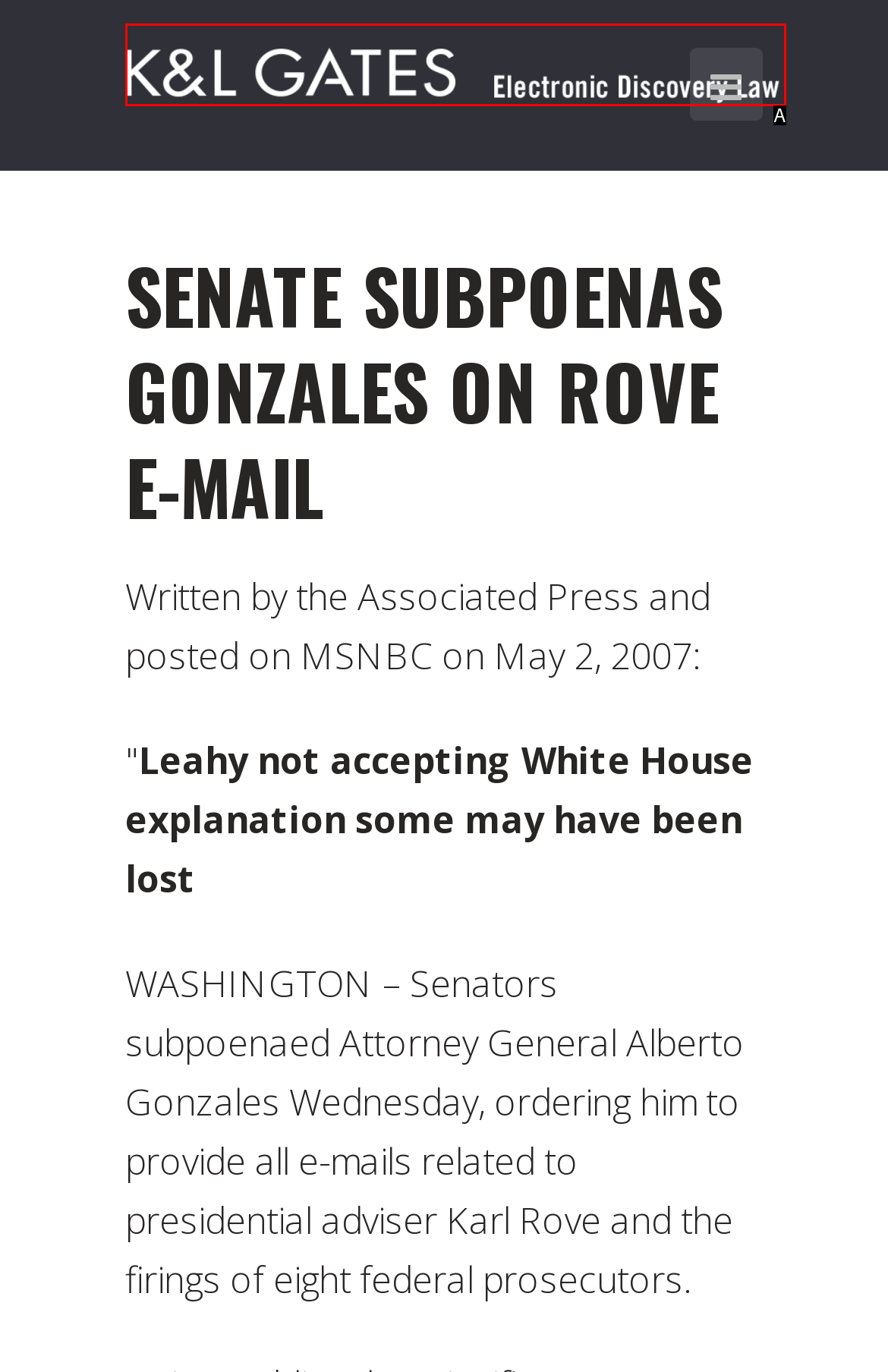Given the description: title="Electronic Discovery Law", identify the HTML element that fits best. Respond with the letter of the correct option from the choices.

A